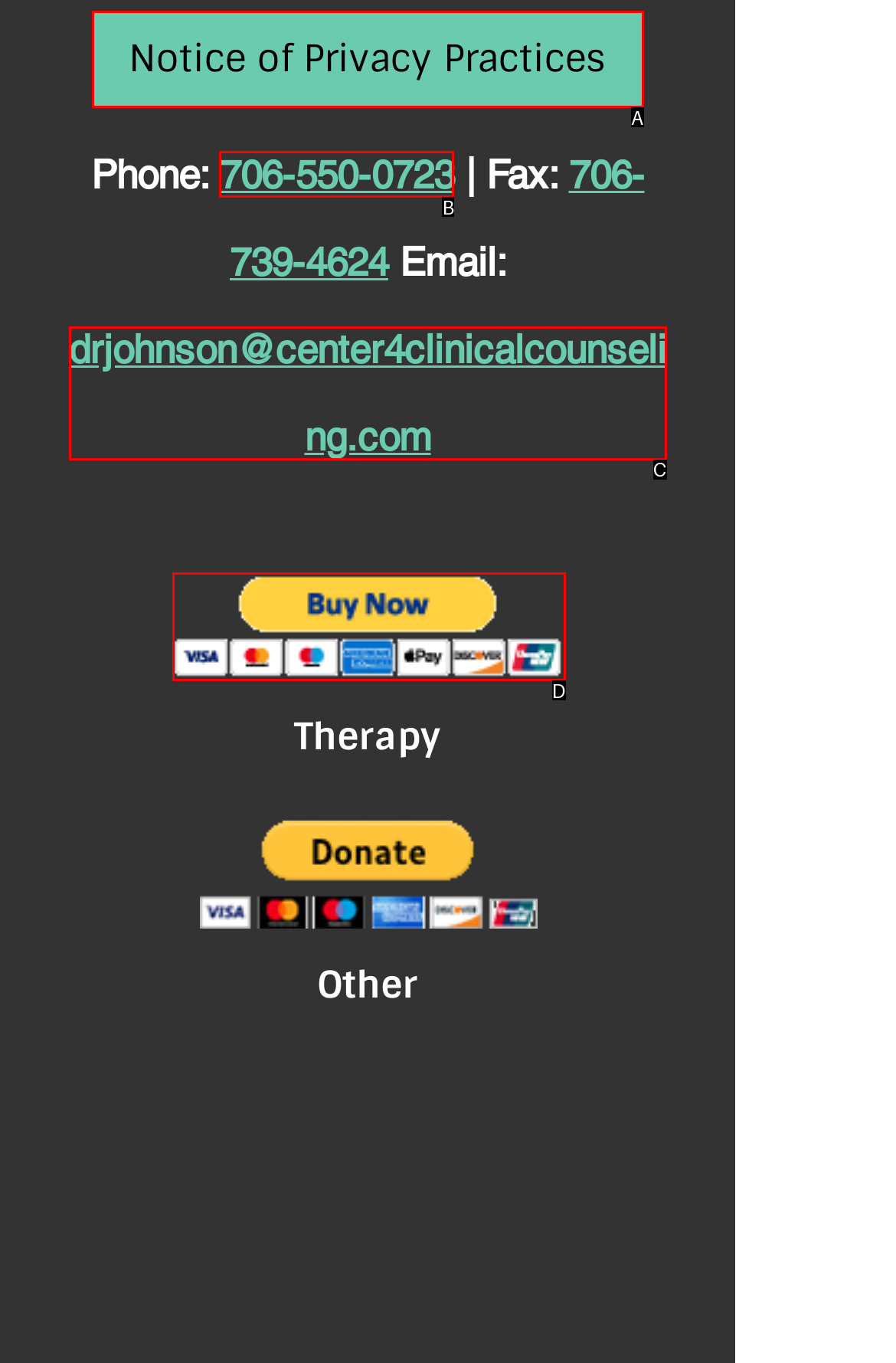Tell me which option best matches the description: Notice of Privacy Practices
Answer with the option's letter from the given choices directly.

A